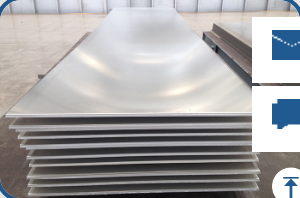Provide a brief response to the question using a single word or phrase: 
Why is aluminum ideal for certain uses?

Lightweight and resistant to corrosion